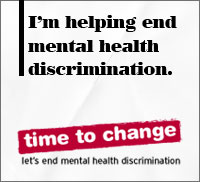What is the name of the campaign? Examine the screenshot and reply using just one word or a brief phrase.

Time to Change